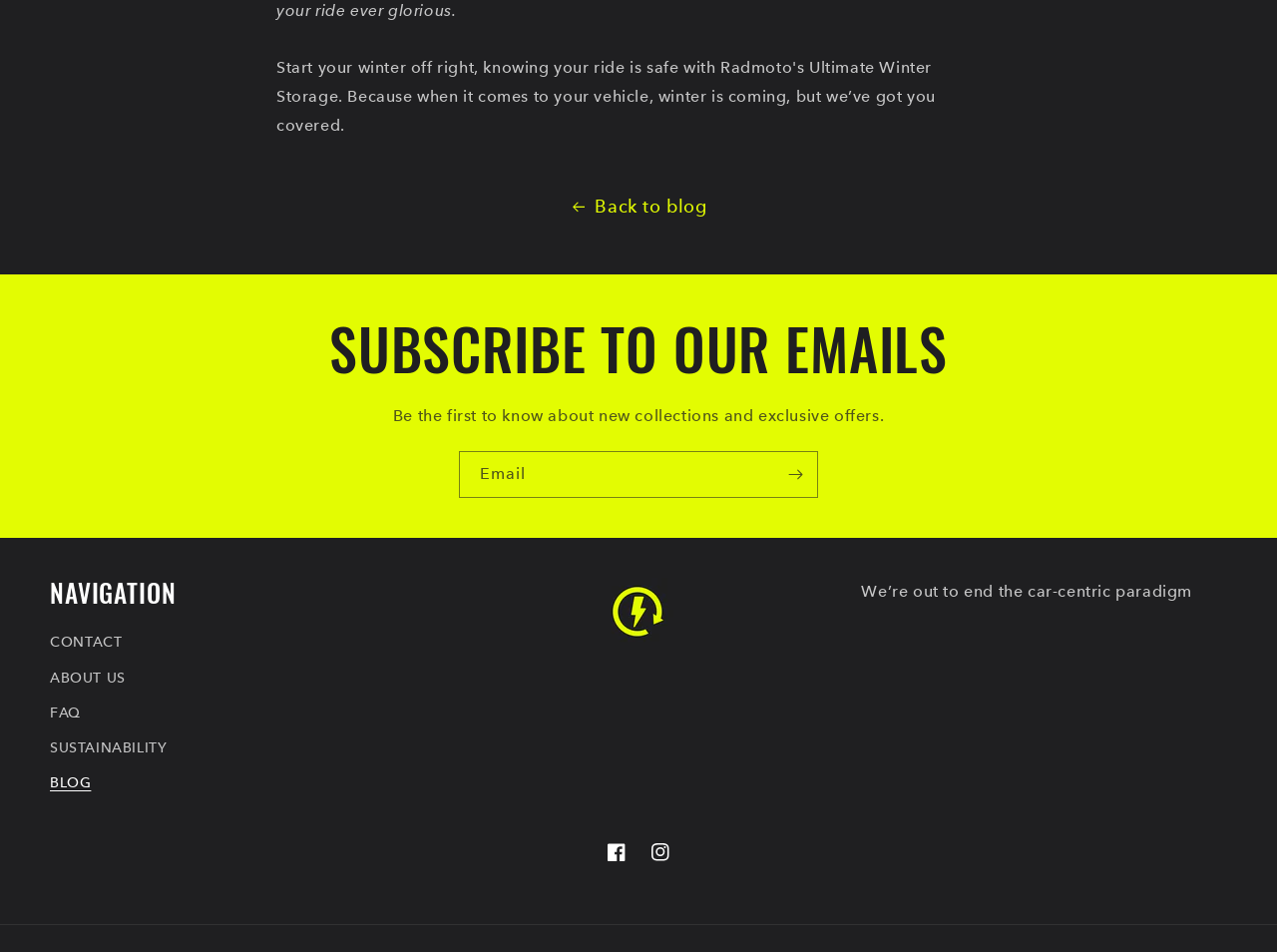Please identify the coordinates of the bounding box that should be clicked to fulfill this instruction: "Learn about sustainability".

[0.039, 0.767, 0.131, 0.804]